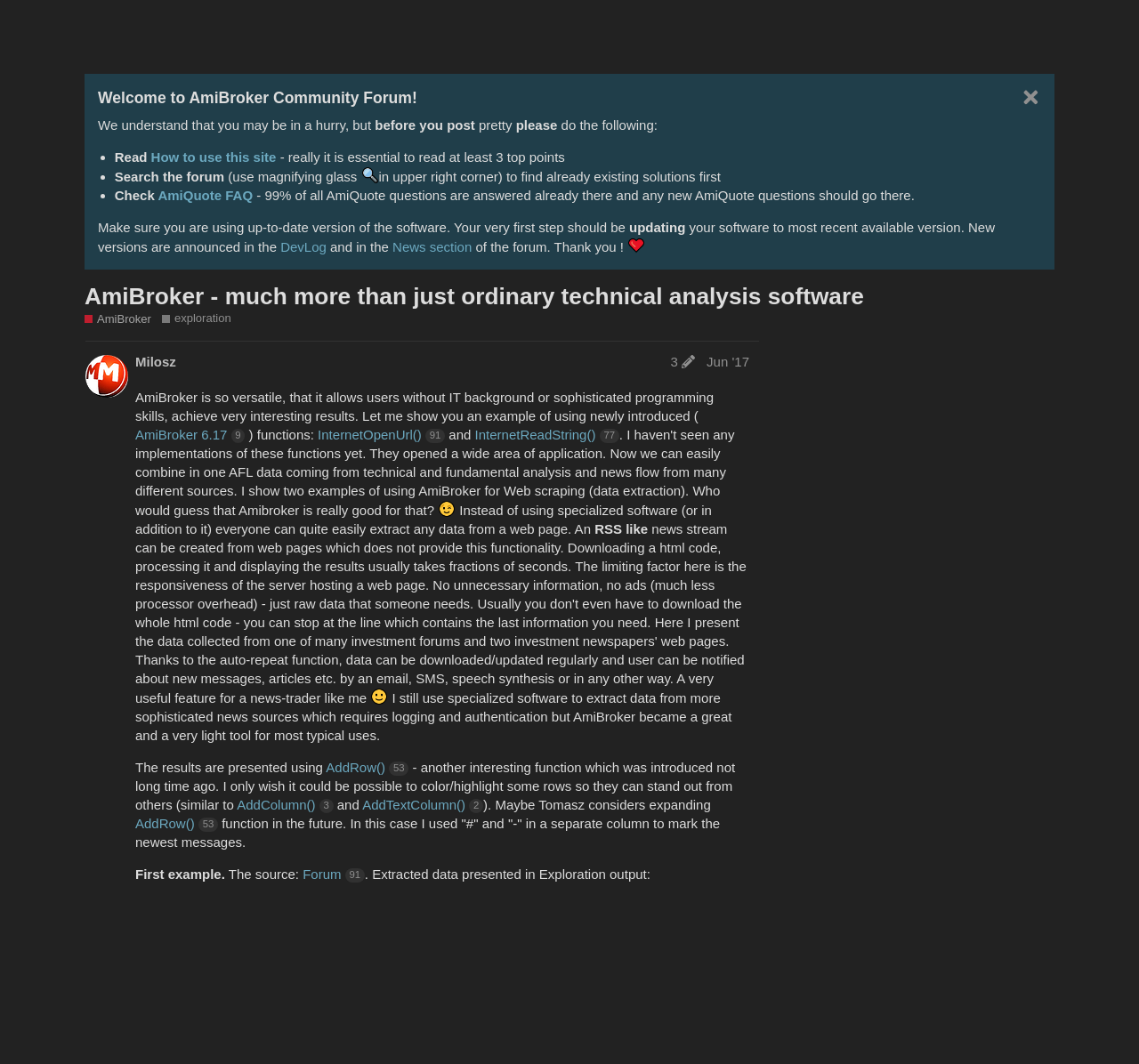Determine the bounding box coordinates of the region that needs to be clicked to achieve the task: "Explore the chart based solution".

[0.119, 0.207, 0.658, 0.534]